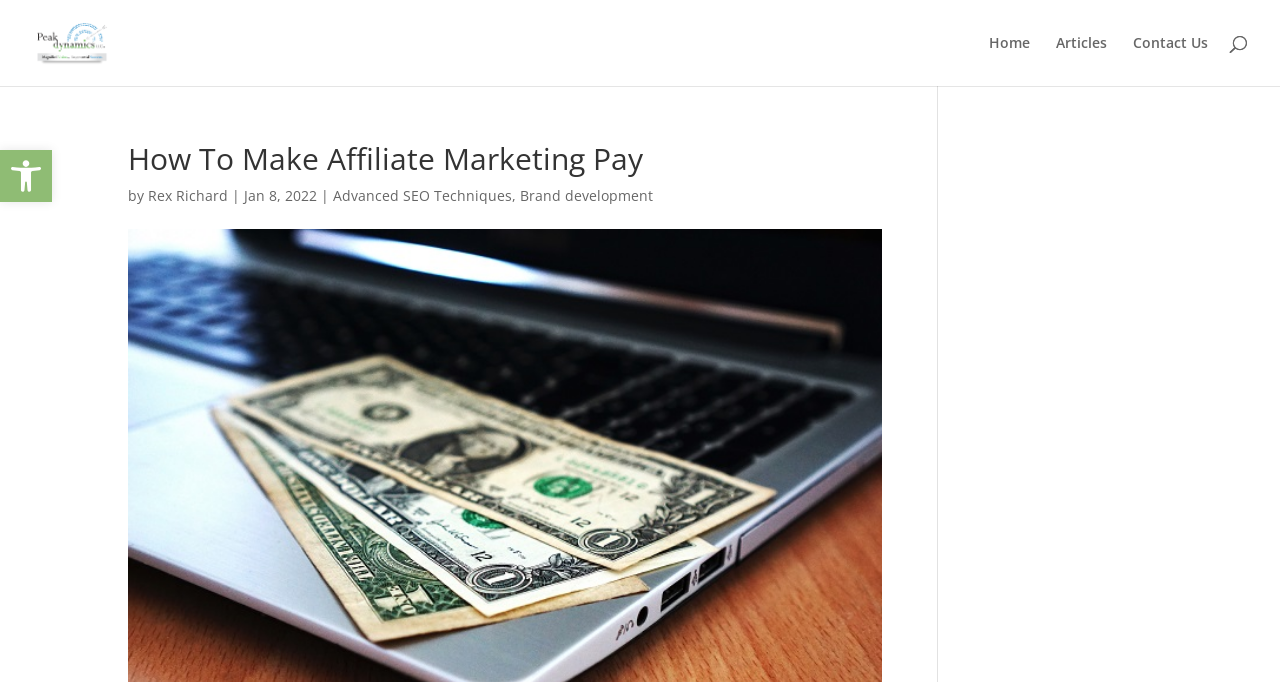Reply to the question below using a single word or brief phrase:
What is the name of the company associated with this website?

Peak Dynamics LLC